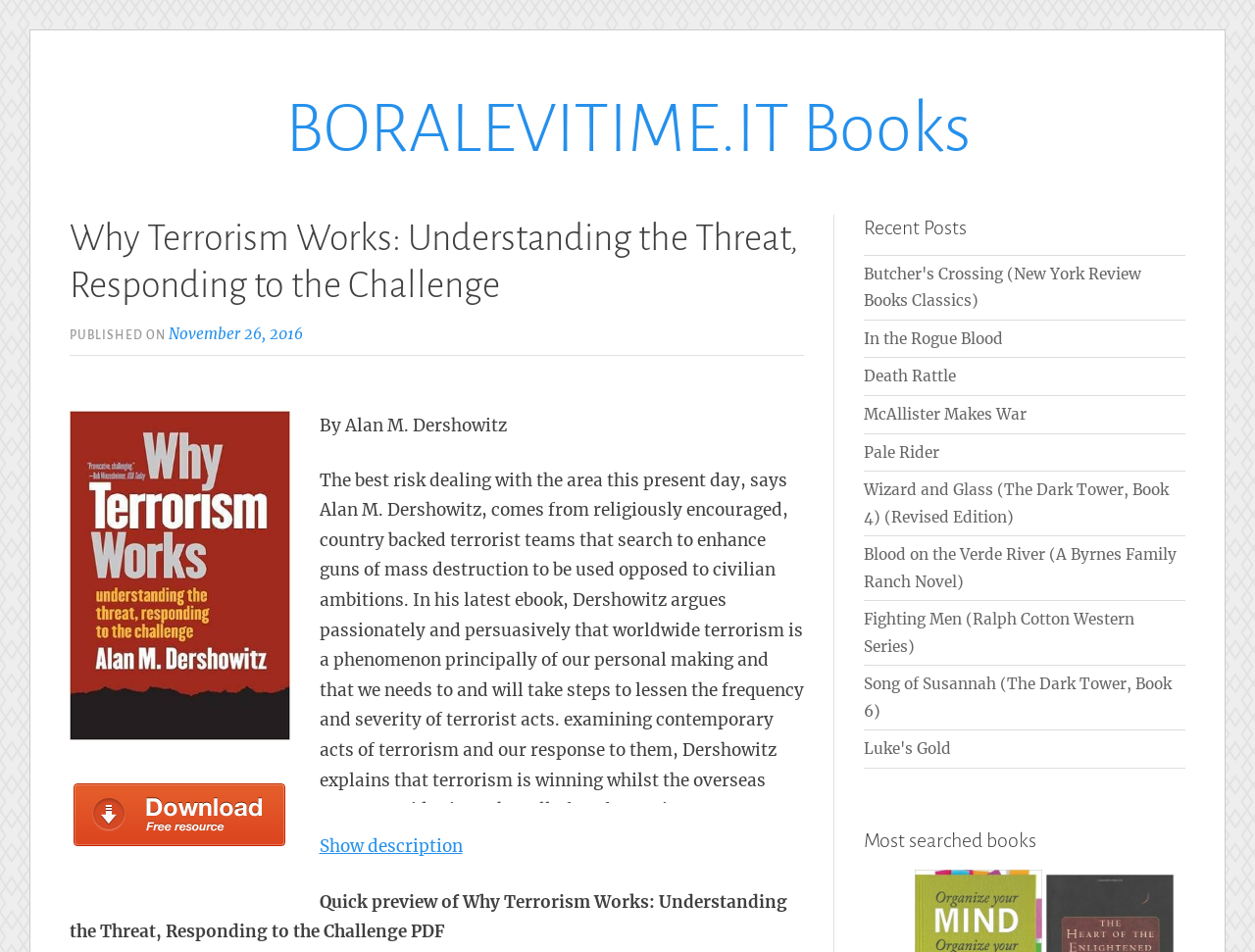Based on the element description "November 26, 2016", predict the bounding box coordinates of the UI element.

[0.134, 0.34, 0.241, 0.36]